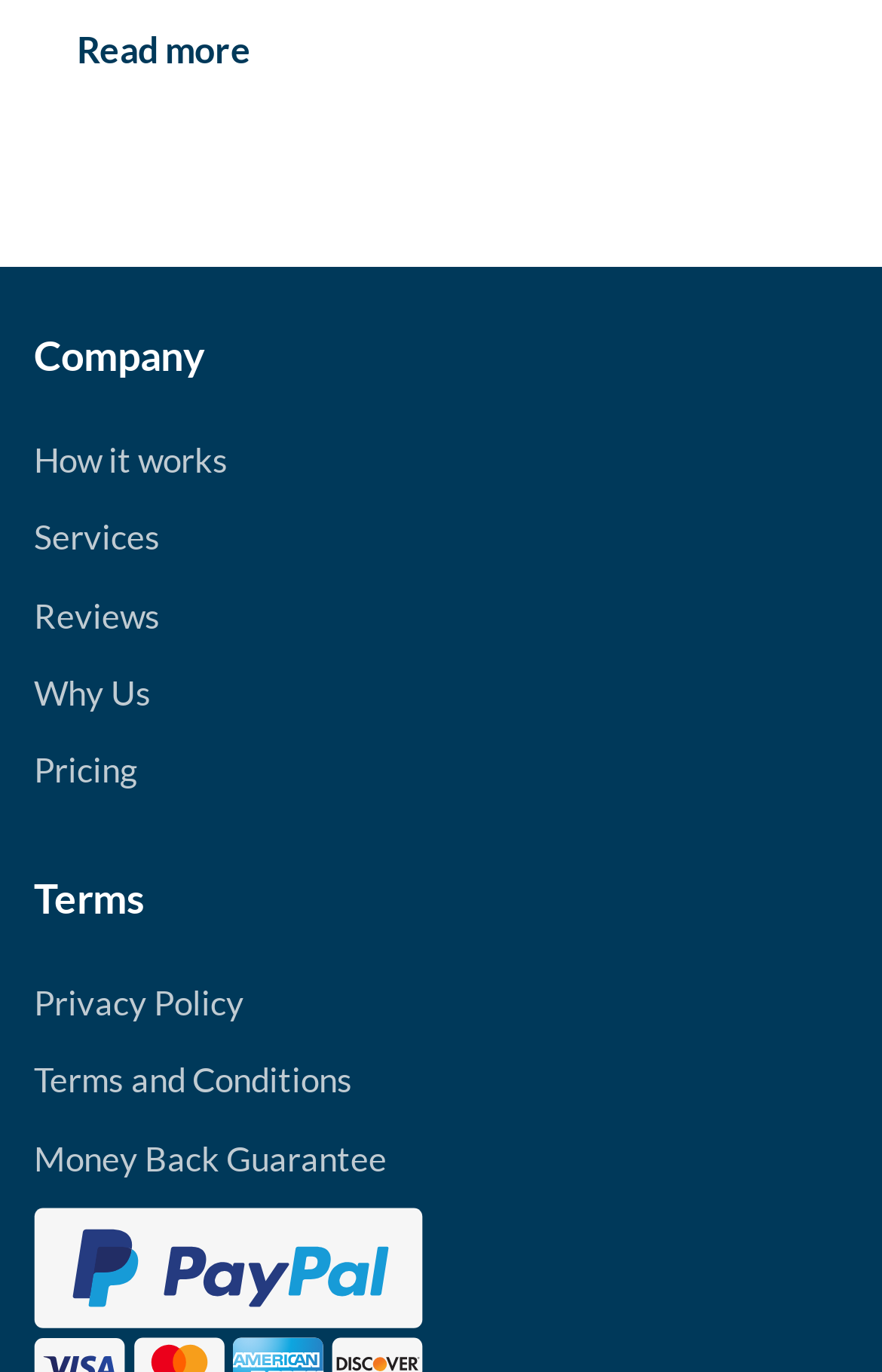Please indicate the bounding box coordinates of the element's region to be clicked to achieve the instruction: "Check reviews from customers". Provide the coordinates as four float numbers between 0 and 1, i.e., [left, top, right, bottom].

[0.038, 0.433, 0.182, 0.463]